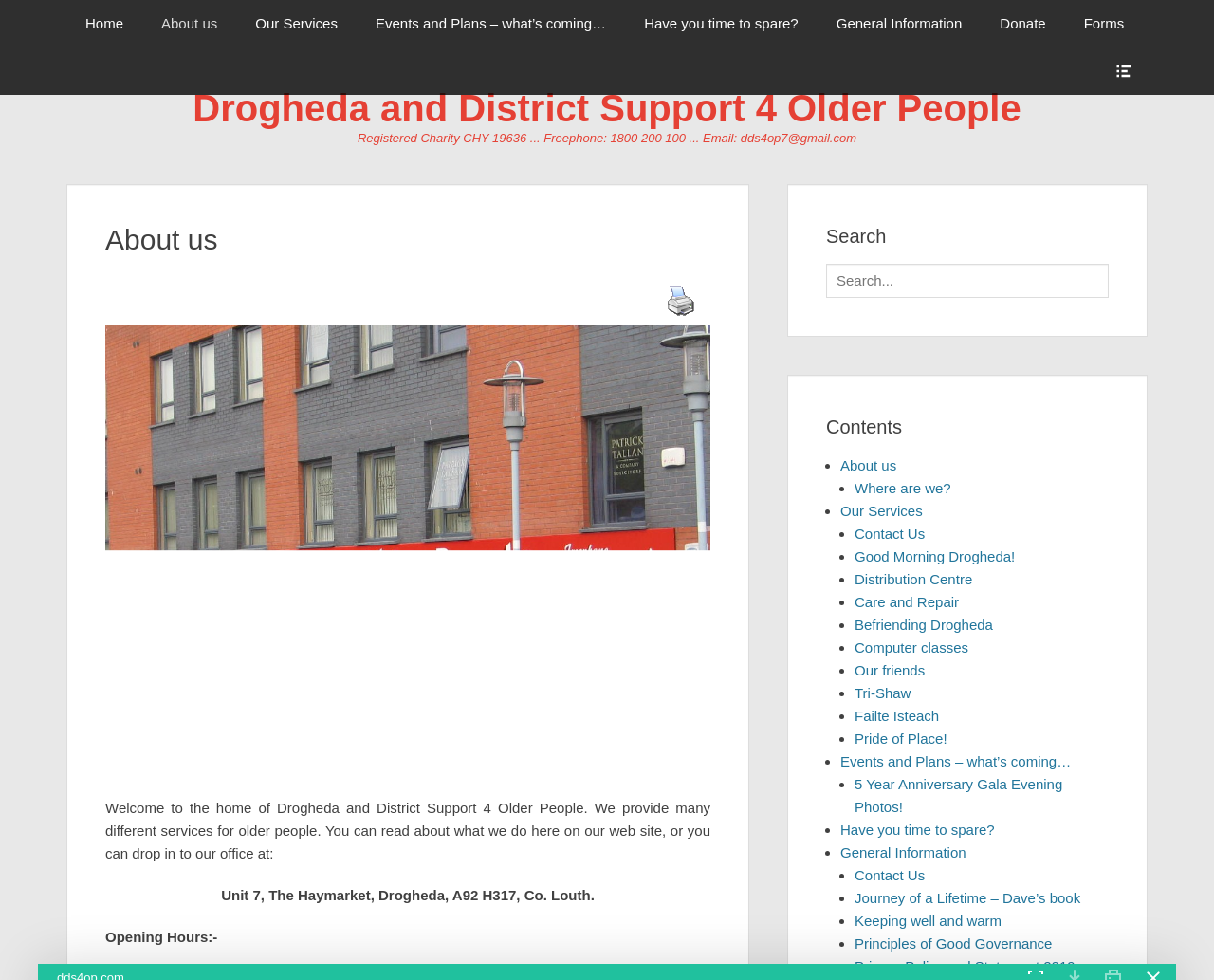What is the address of the organization?
Using the image, provide a detailed and thorough answer to the question.

I found the answer by looking at the static text element with the text 'Unit 7, The Haymarket, Drogheda, A92 H317, Co. Louth.' which is located in the middle of the webpage.